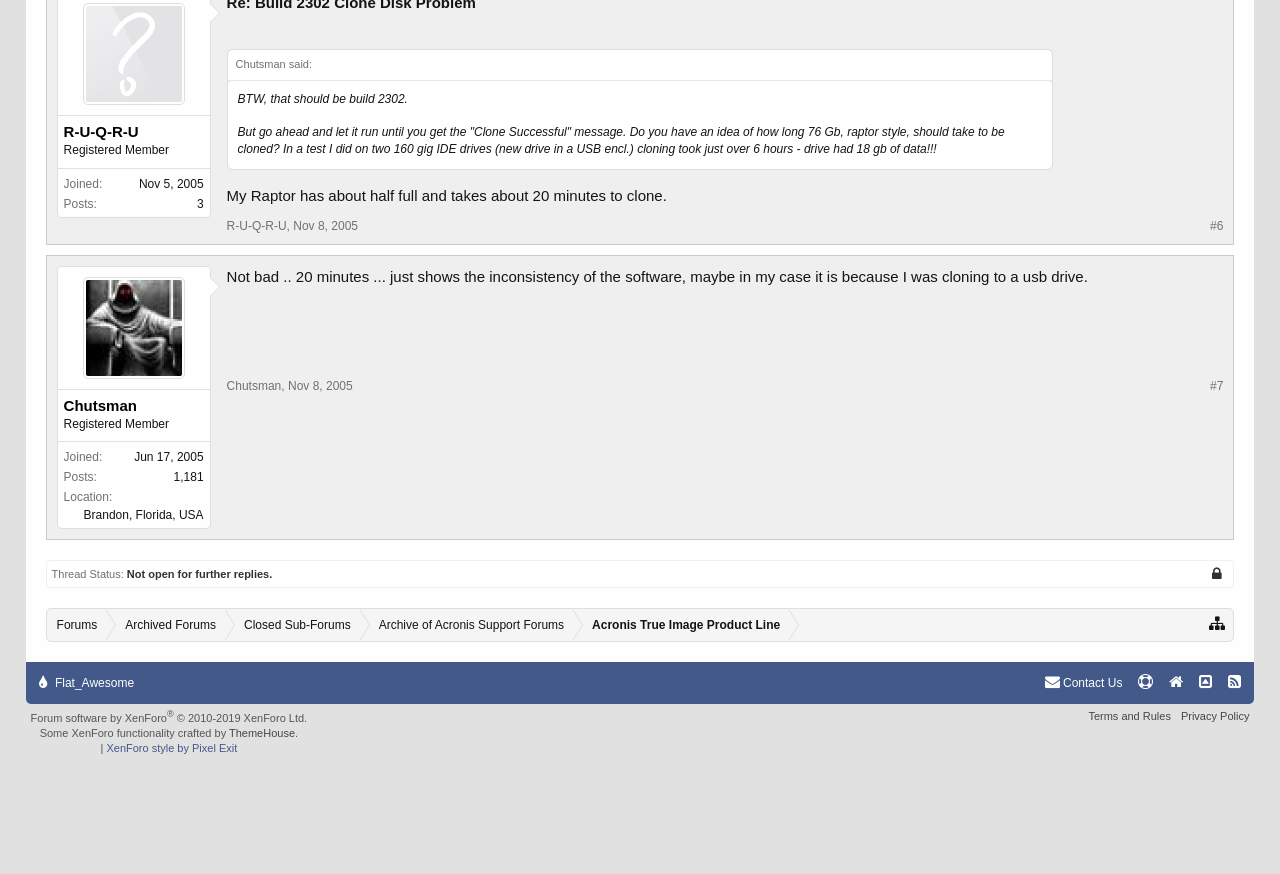Identify the bounding box coordinates necessary to click and complete the given instruction: "View post details".

[0.177, 0.092, 0.822, 0.193]